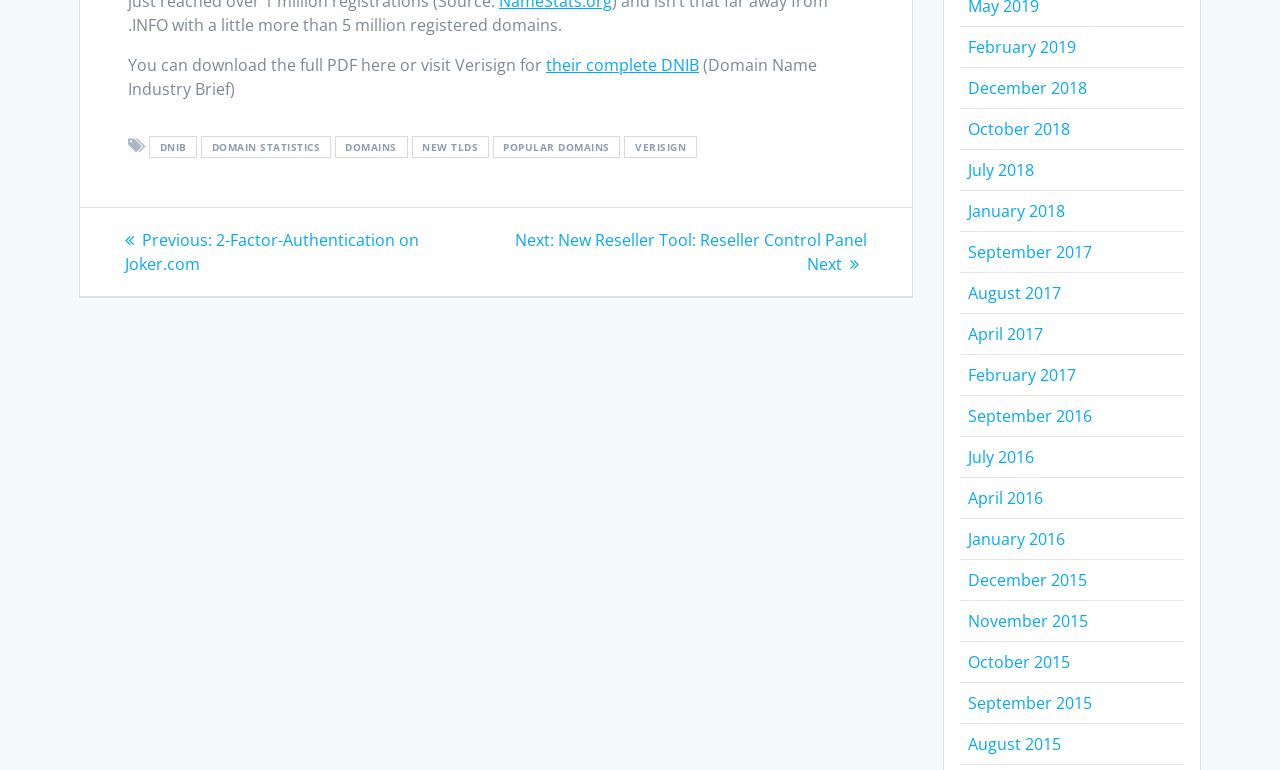Please locate the bounding box coordinates of the region I need to click to follow this instruction: "Visit Verisign for their complete DNIB".

[0.427, 0.07, 0.546, 0.099]